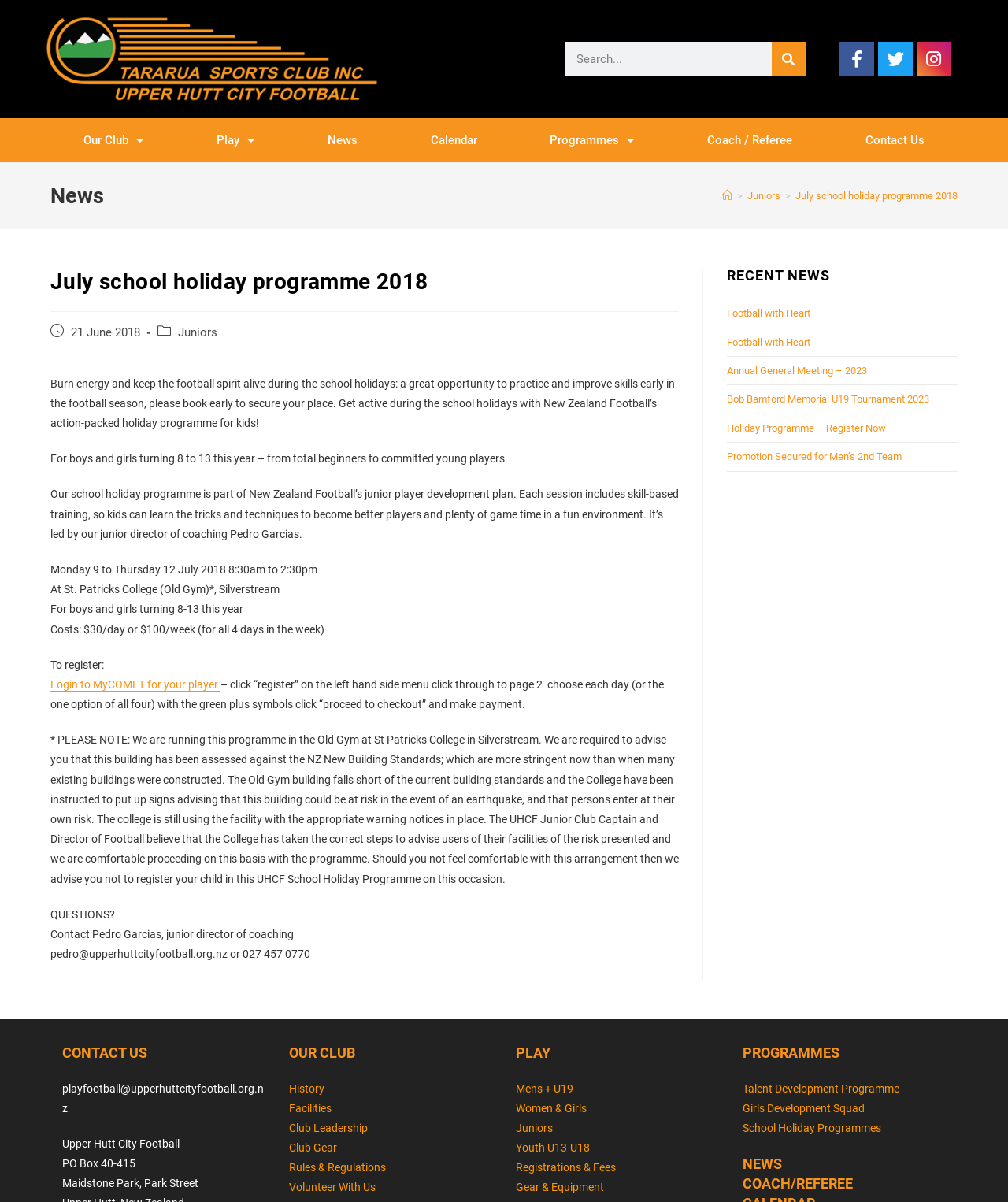Determine the bounding box coordinates of the element that should be clicked to execute the following command: "Login to MyCOMET for your player".

[0.05, 0.564, 0.219, 0.575]